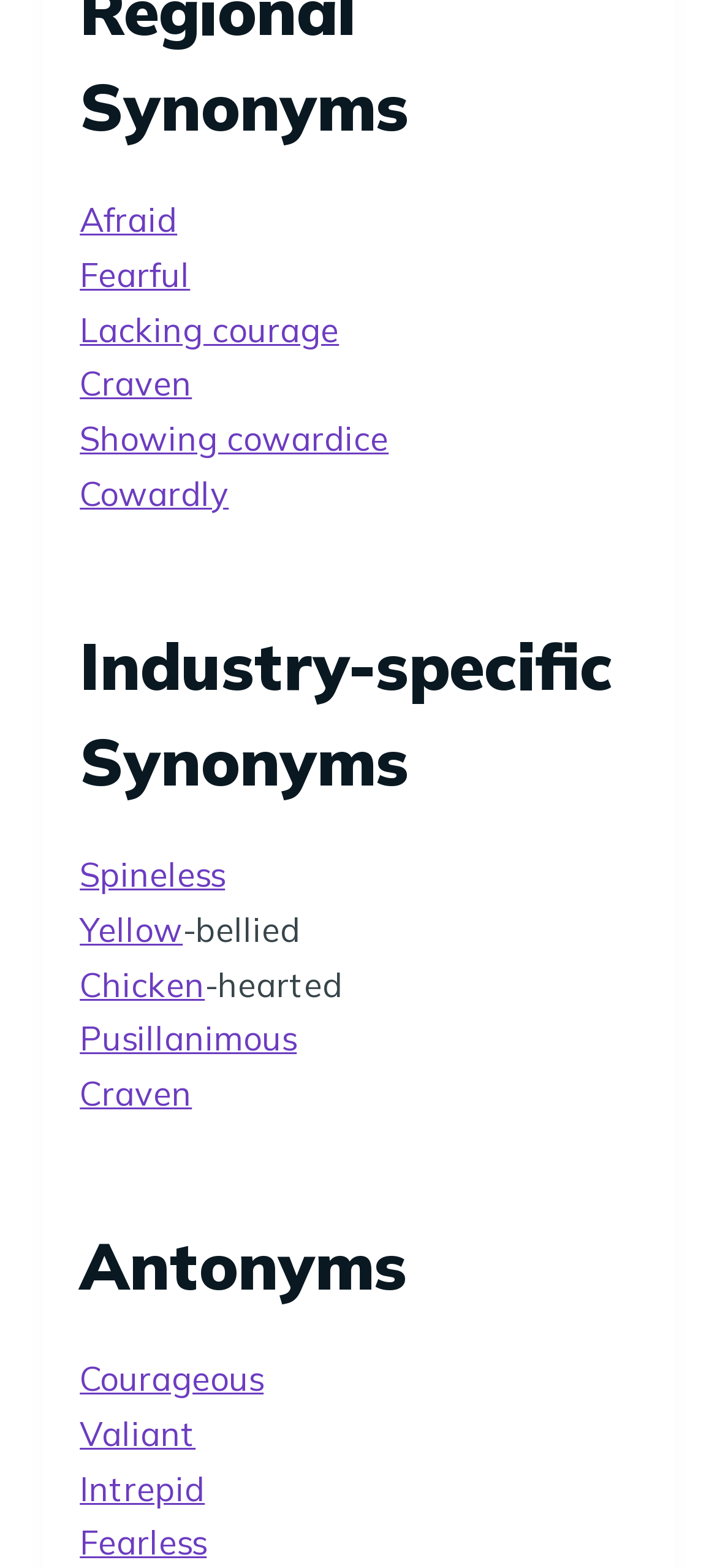What is the last synonym for 'afraid'?
Give a one-word or short-phrase answer derived from the screenshot.

Pusillanimous